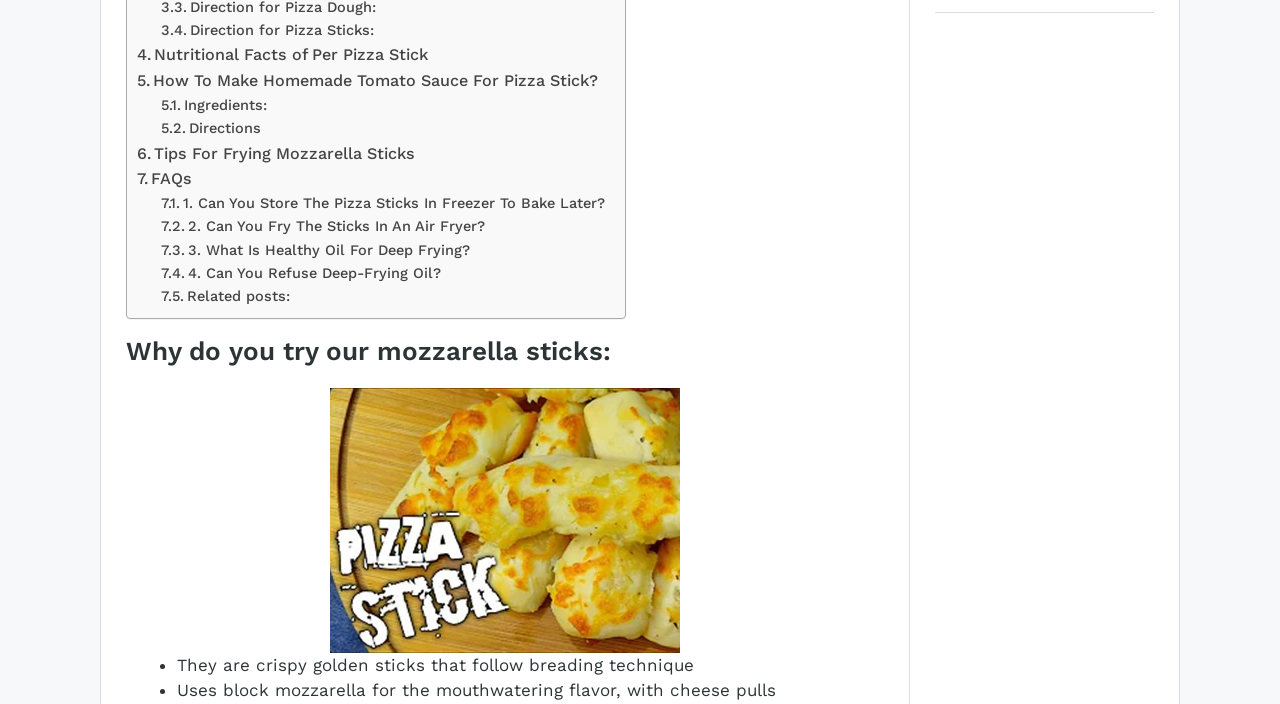Identify the bounding box for the UI element described as: "Tips For Frying Mozzarella Sticks". The coordinates should be four float numbers between 0 and 1, i.e., [left, top, right, bottom].

[0.107, 0.2, 0.324, 0.236]